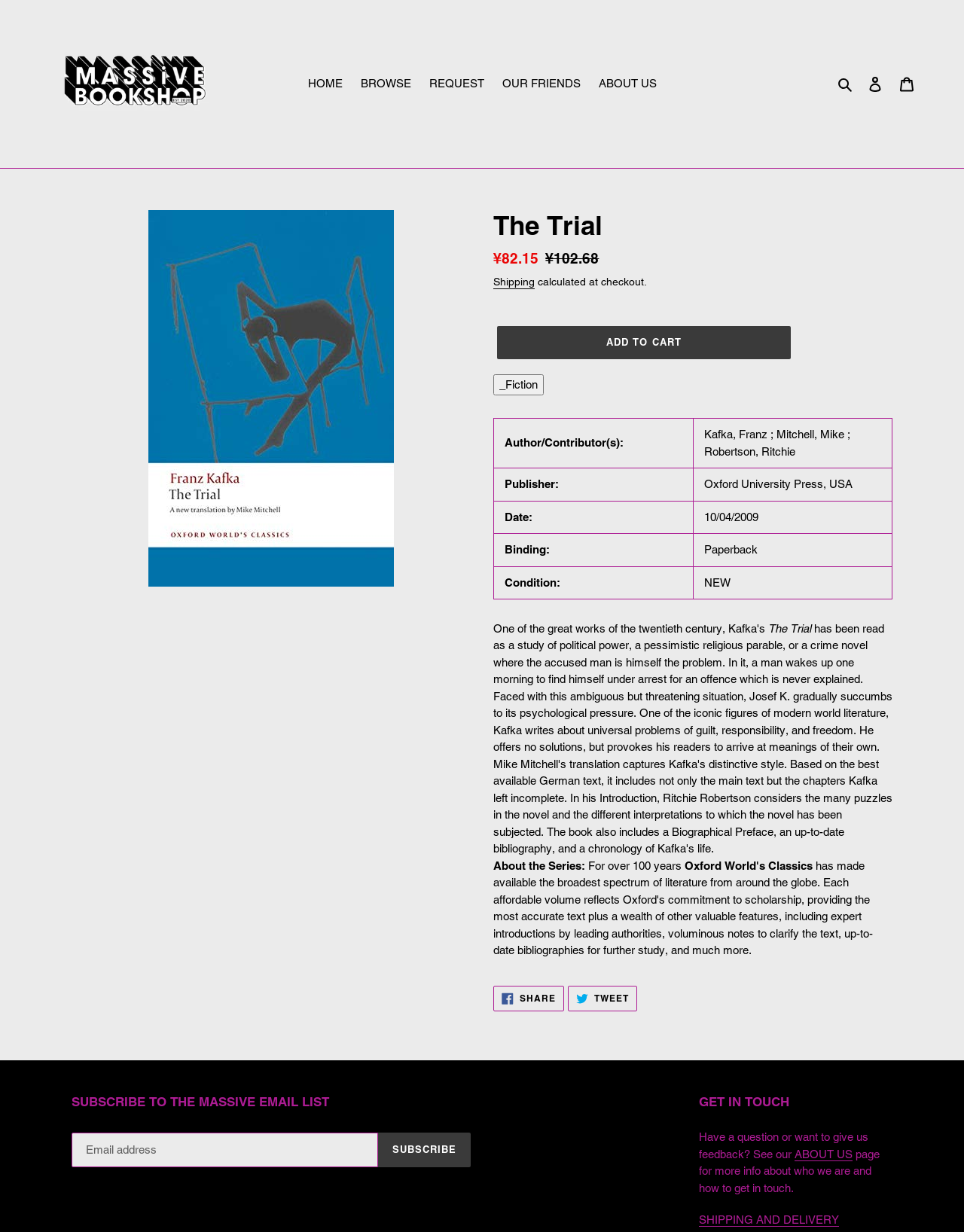Identify the bounding box of the UI element that matches this description: "_Fiction".

[0.512, 0.304, 0.564, 0.321]